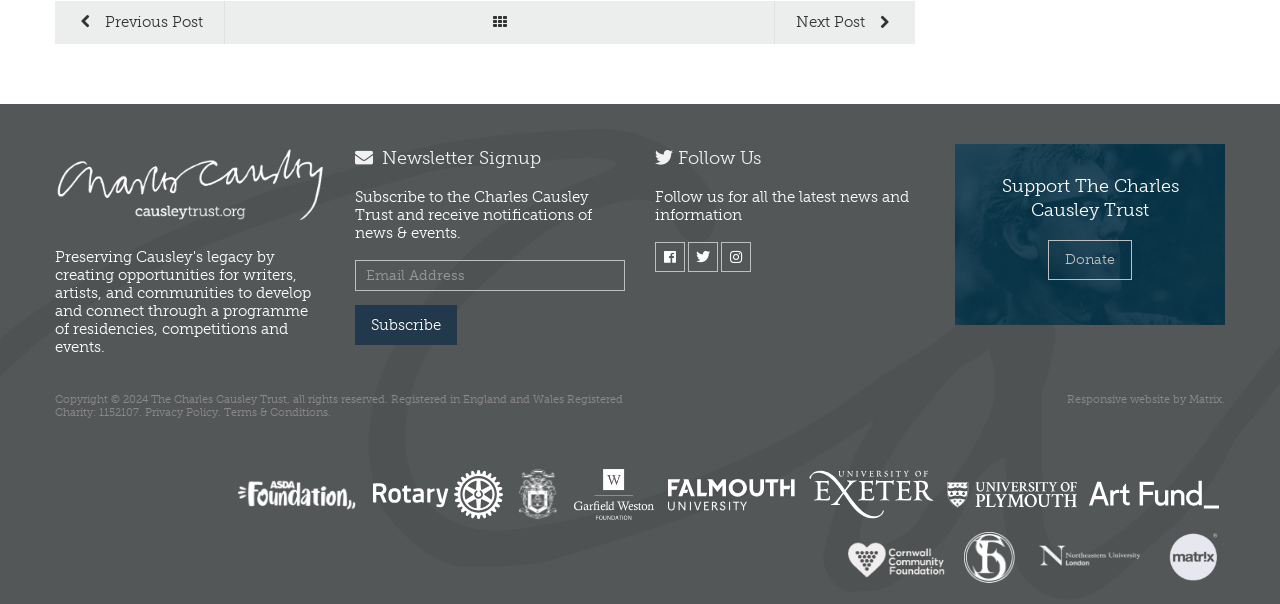Locate the UI element that matches the description Privacy Policy. in the webpage screenshot. Return the bounding box coordinates in the format (top-left x, top-left y, bottom-right x, bottom-right y), with values ranging from 0 to 1.

[0.113, 0.673, 0.173, 0.694]